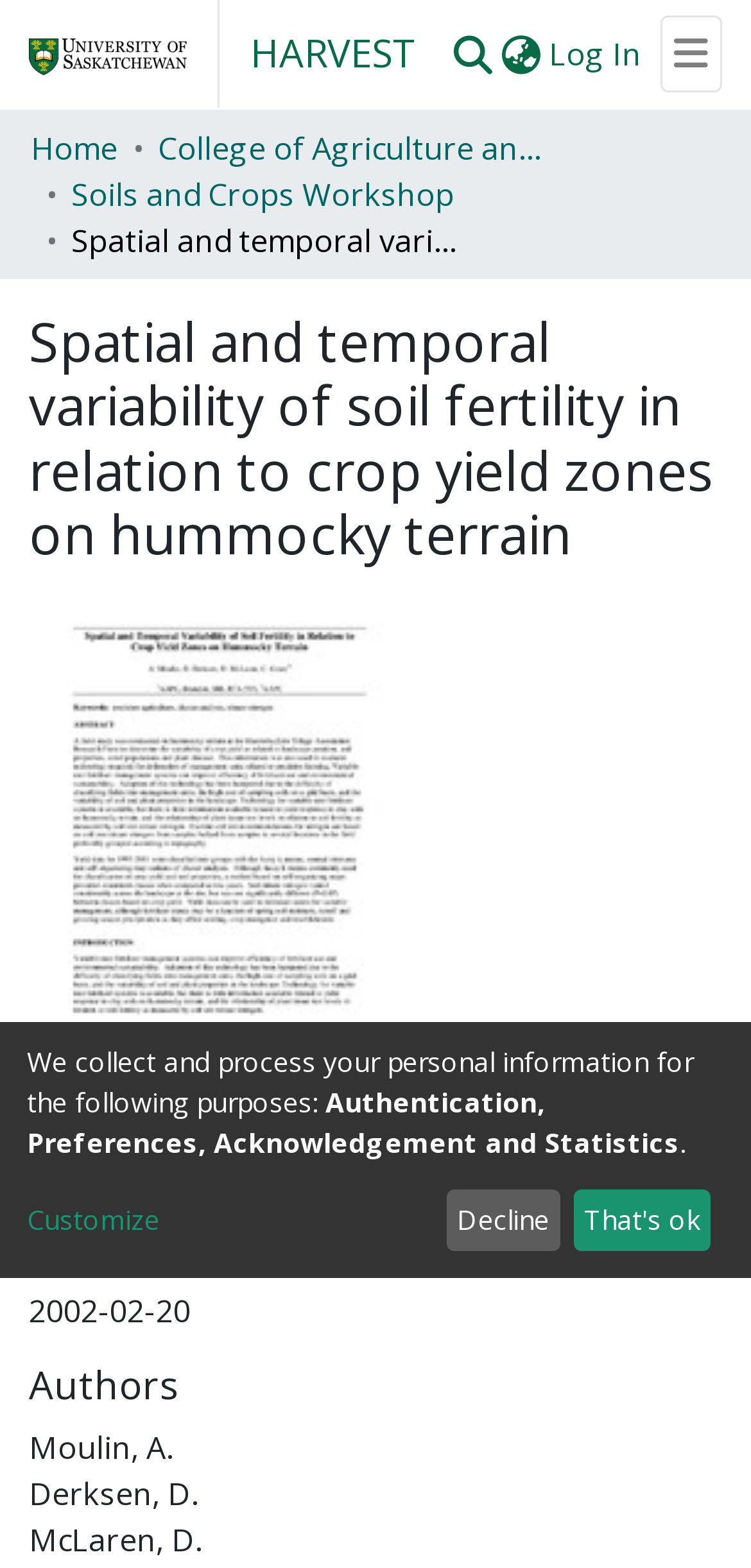Please identify the bounding box coordinates of the area that needs to be clicked to follow this instruction: "Switch language".

[0.662, 0.02, 0.726, 0.049]